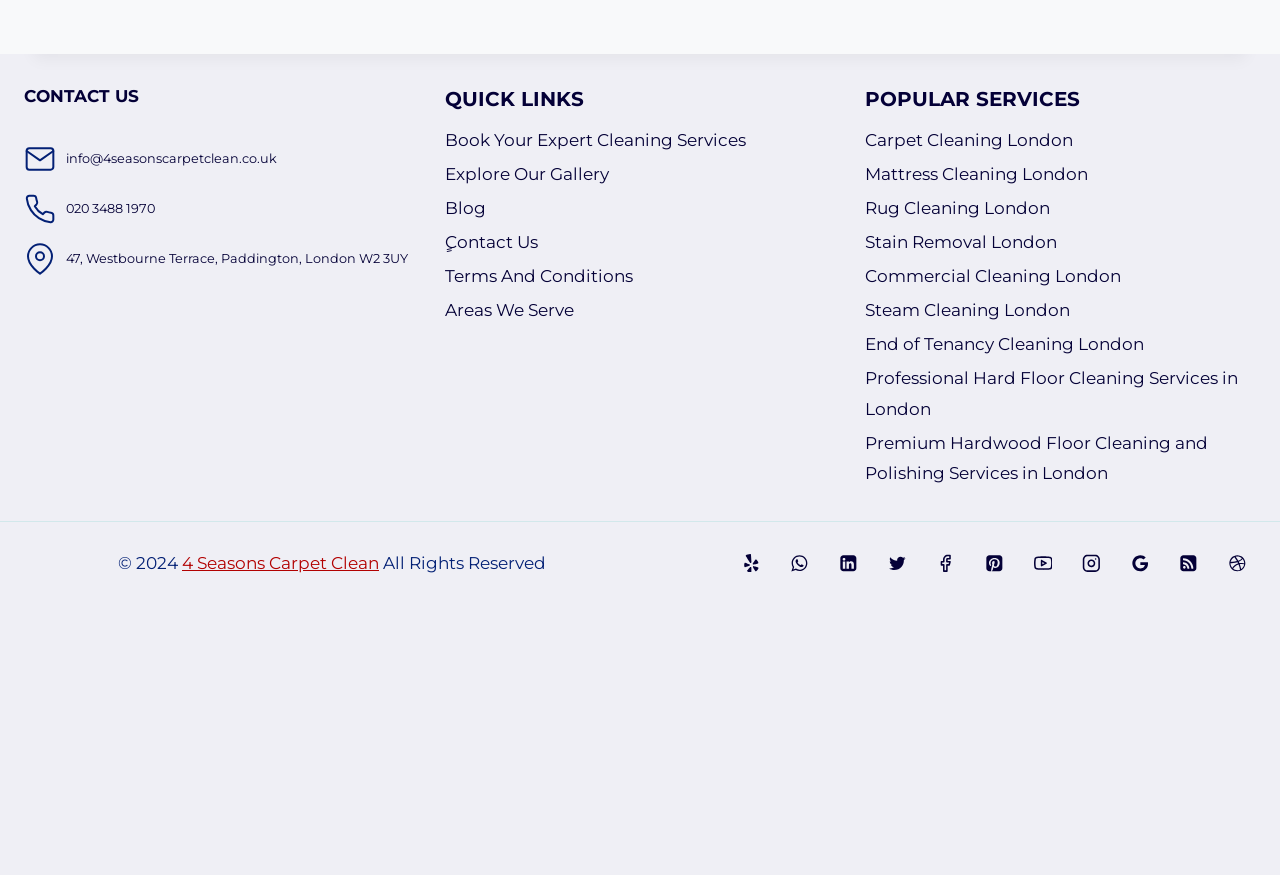What is the phone number of the company?
Kindly offer a detailed explanation using the data available in the image.

I found the phone number by looking at the 'CONTACT US' section, where it is listed as a link.